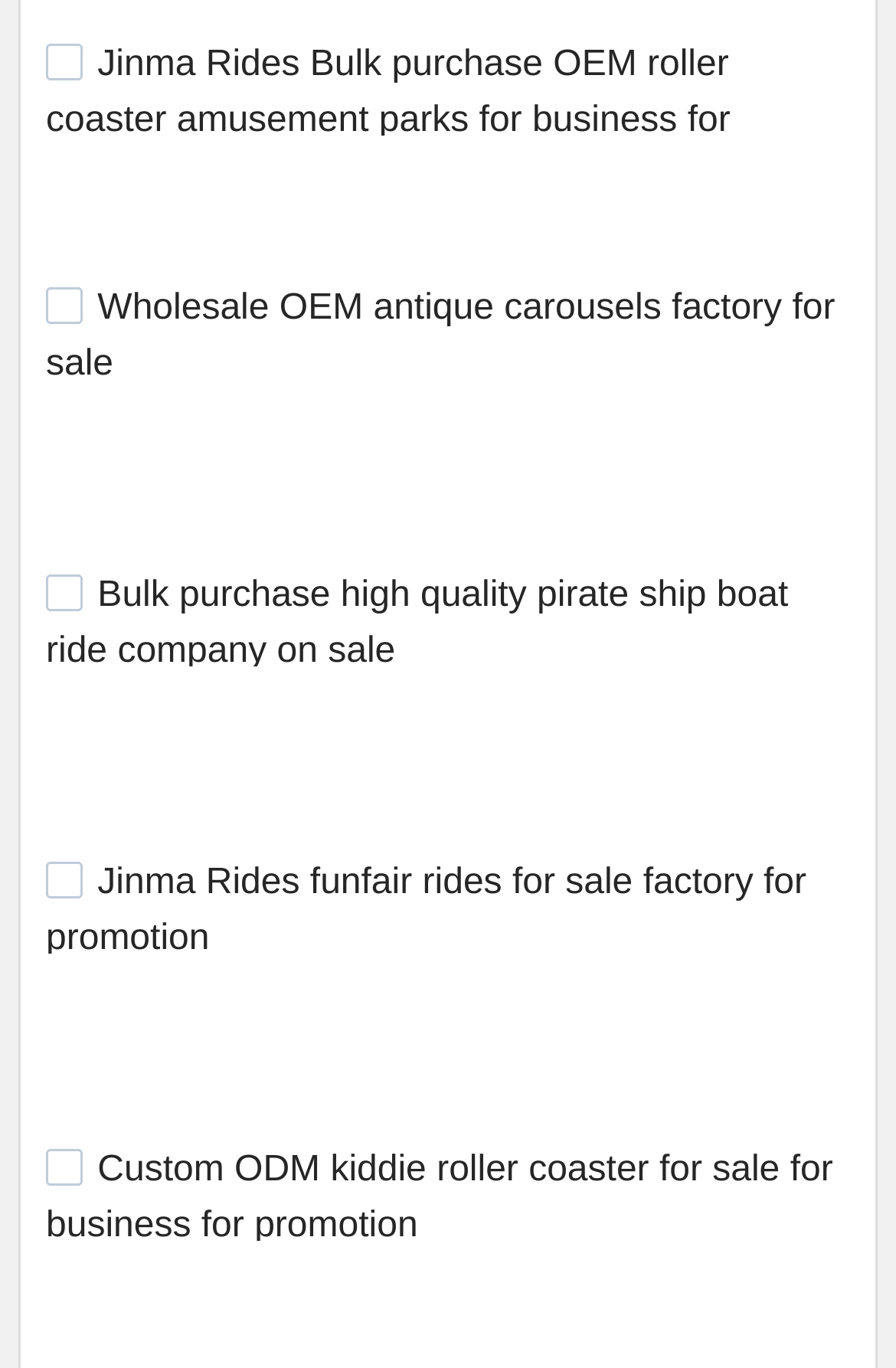Given the webpage screenshot, identify the bounding box of the UI element that matches this description: "name="cms_id[]" value="4055"".

[0.051, 0.63, 0.092, 0.657]